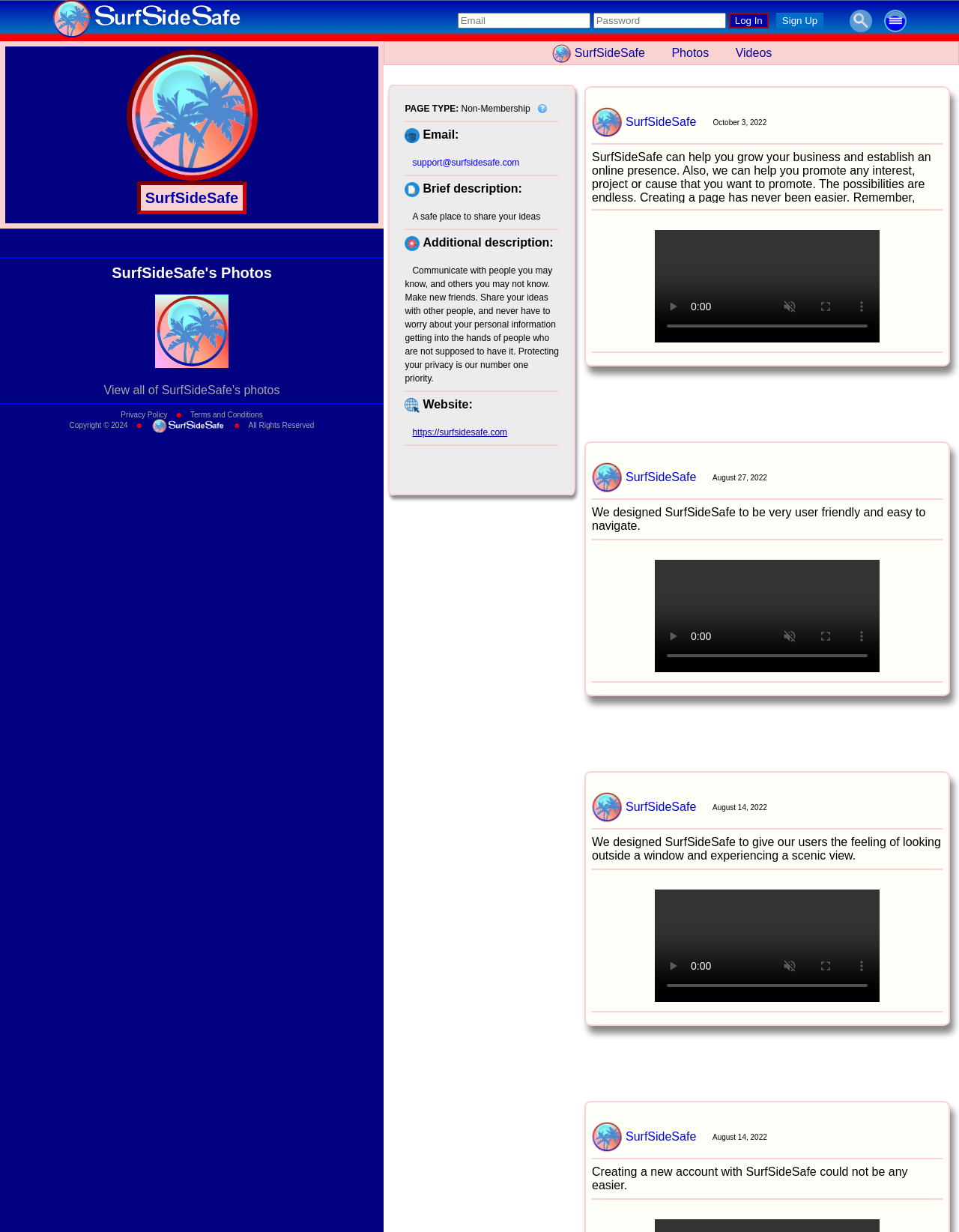Locate the bounding box coordinates of the clickable element to fulfill the following instruction: "view all photos". Provide the coordinates as four float numbers between 0 and 1 in the format [left, top, right, bottom].

[0.108, 0.311, 0.292, 0.322]